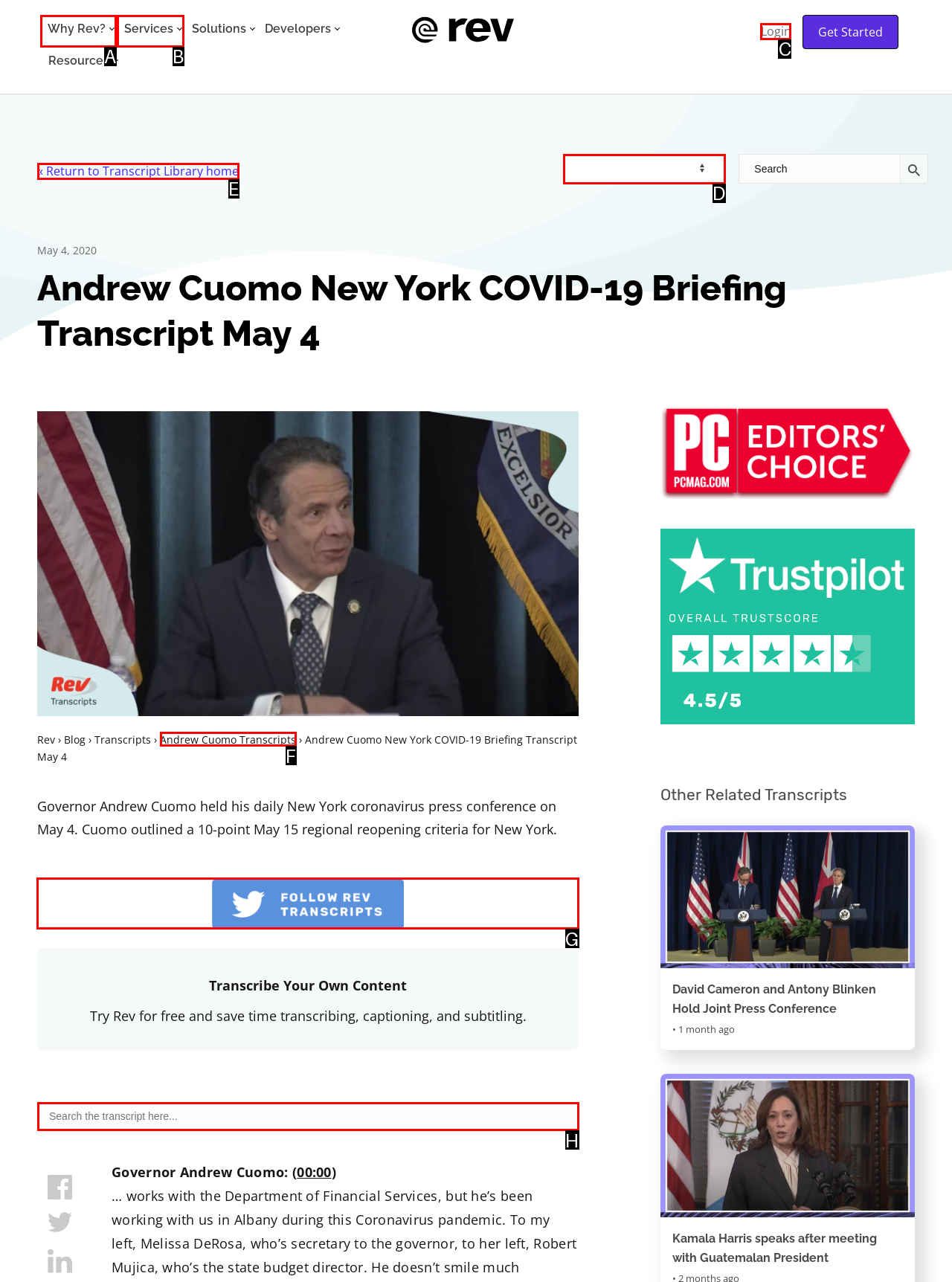Determine the letter of the element you should click to carry out the task: Follow Rev Transcripts
Answer with the letter from the given choices.

G